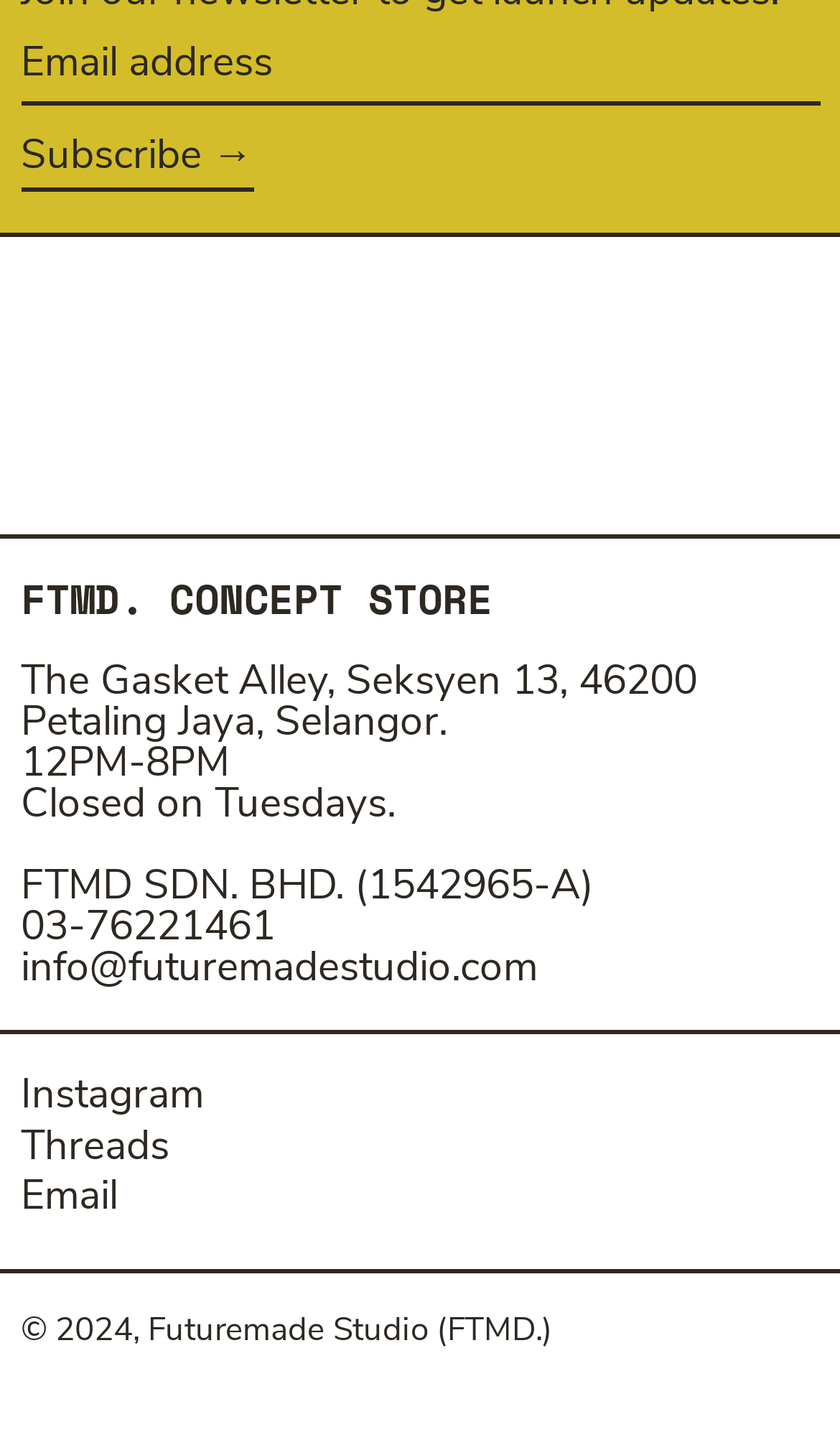Provide a brief response to the question below using one word or phrase:
What is the phone number of FTMD. CONCEPT STORE?

03-76221461